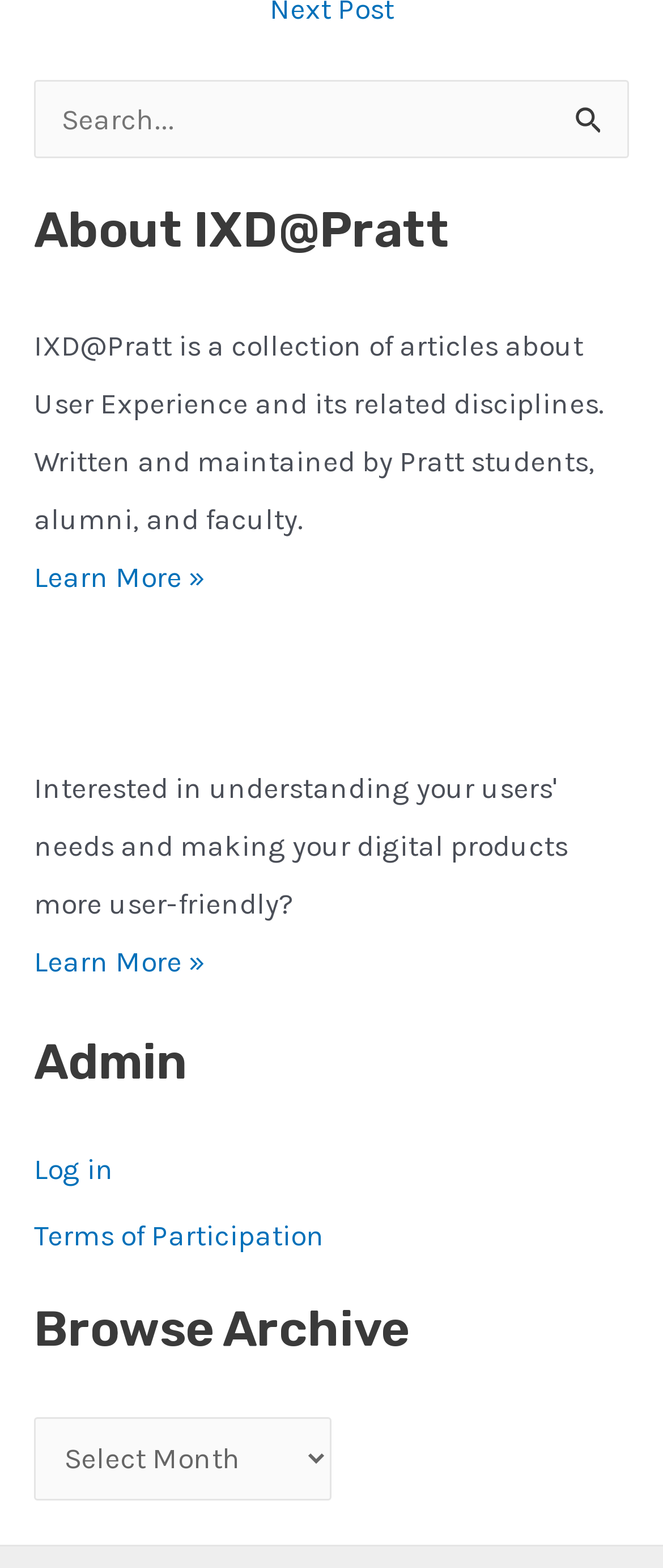Pinpoint the bounding box coordinates of the area that should be clicked to complete the following instruction: "Select a category". The coordinates must be given as four float numbers between 0 and 1, i.e., [left, top, right, bottom].

None